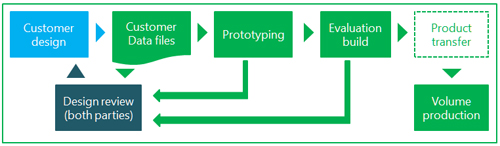Respond to the following query with just one word or a short phrase: 
What is the final stage of the PCB assembly process?

Volume production